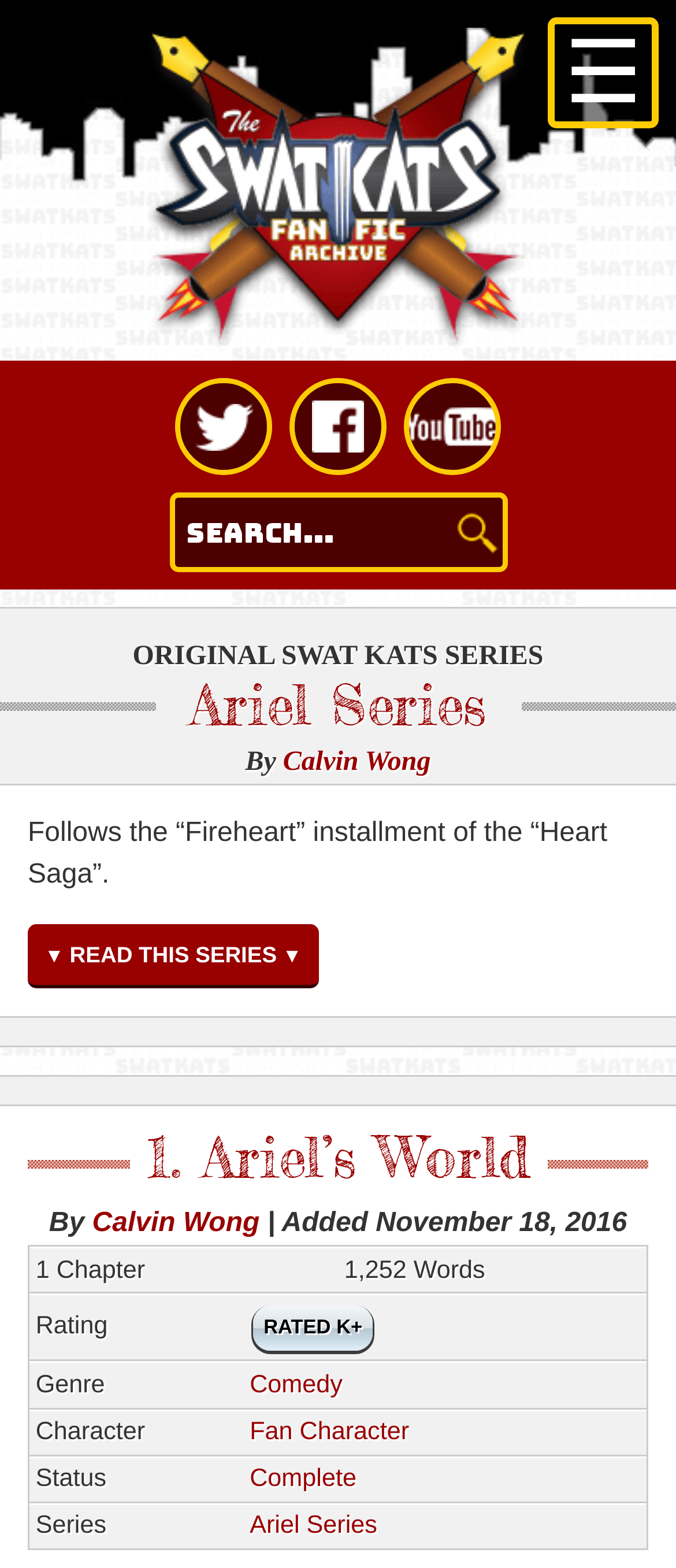Find the bounding box coordinates of the element to click in order to complete the given instruction: "Check the rating."

[0.39, 0.84, 0.536, 0.854]